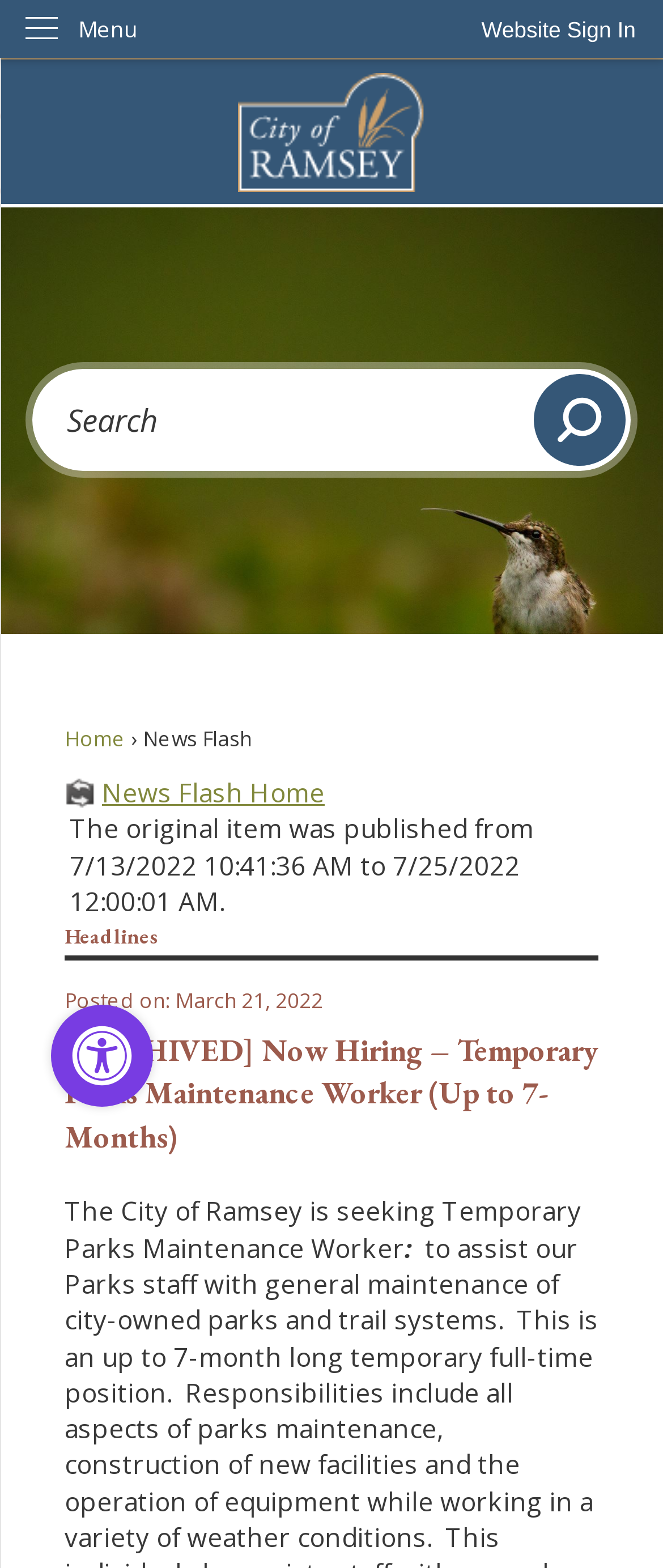Using the provided description: "parent_node: Search", find the bounding box coordinates of the corresponding UI element. The output should be four float numbers between 0 and 1, in the format [left, top, right, bottom].

[0.805, 0.239, 0.943, 0.297]